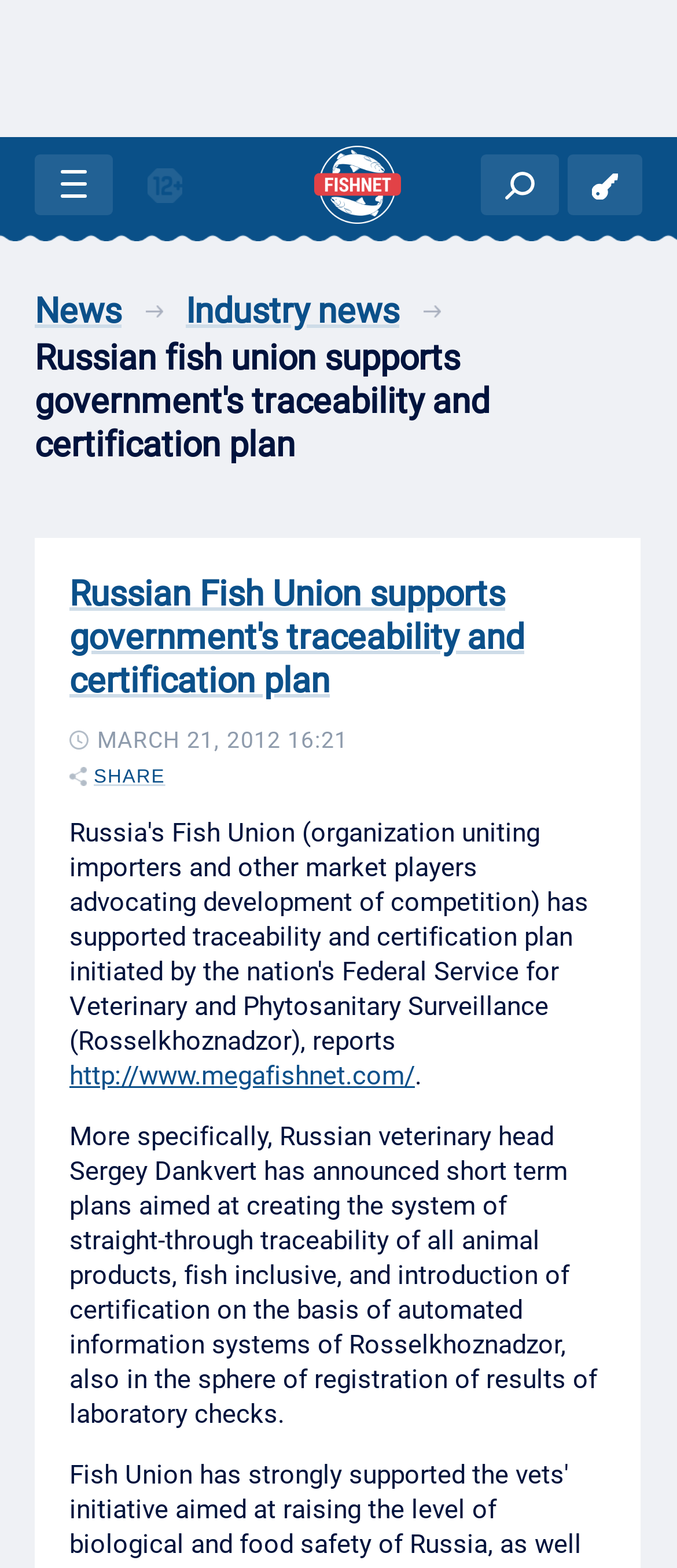Determine the title of the webpage and give its text content.

Russian Fish Union supports government's traceability and certification plan